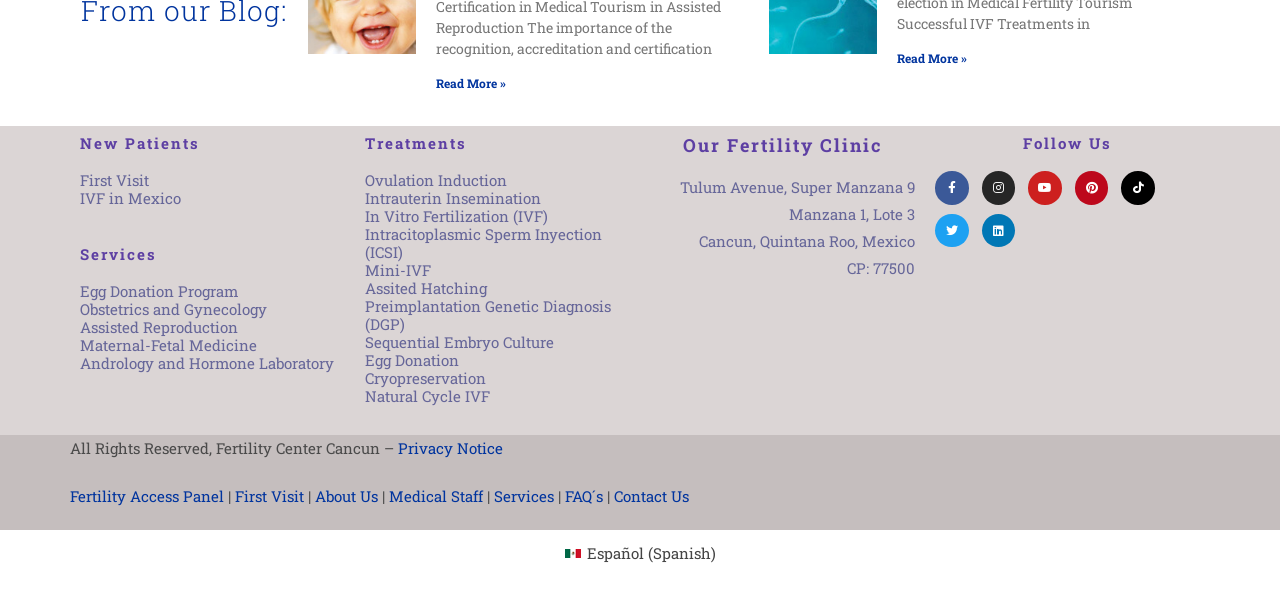Calculate the bounding box coordinates for the UI element based on the following description: "Assited Hatching". Ensure the coordinates are four float numbers between 0 and 1, i.e., [left, top, right, bottom].

[0.285, 0.46, 0.38, 0.493]